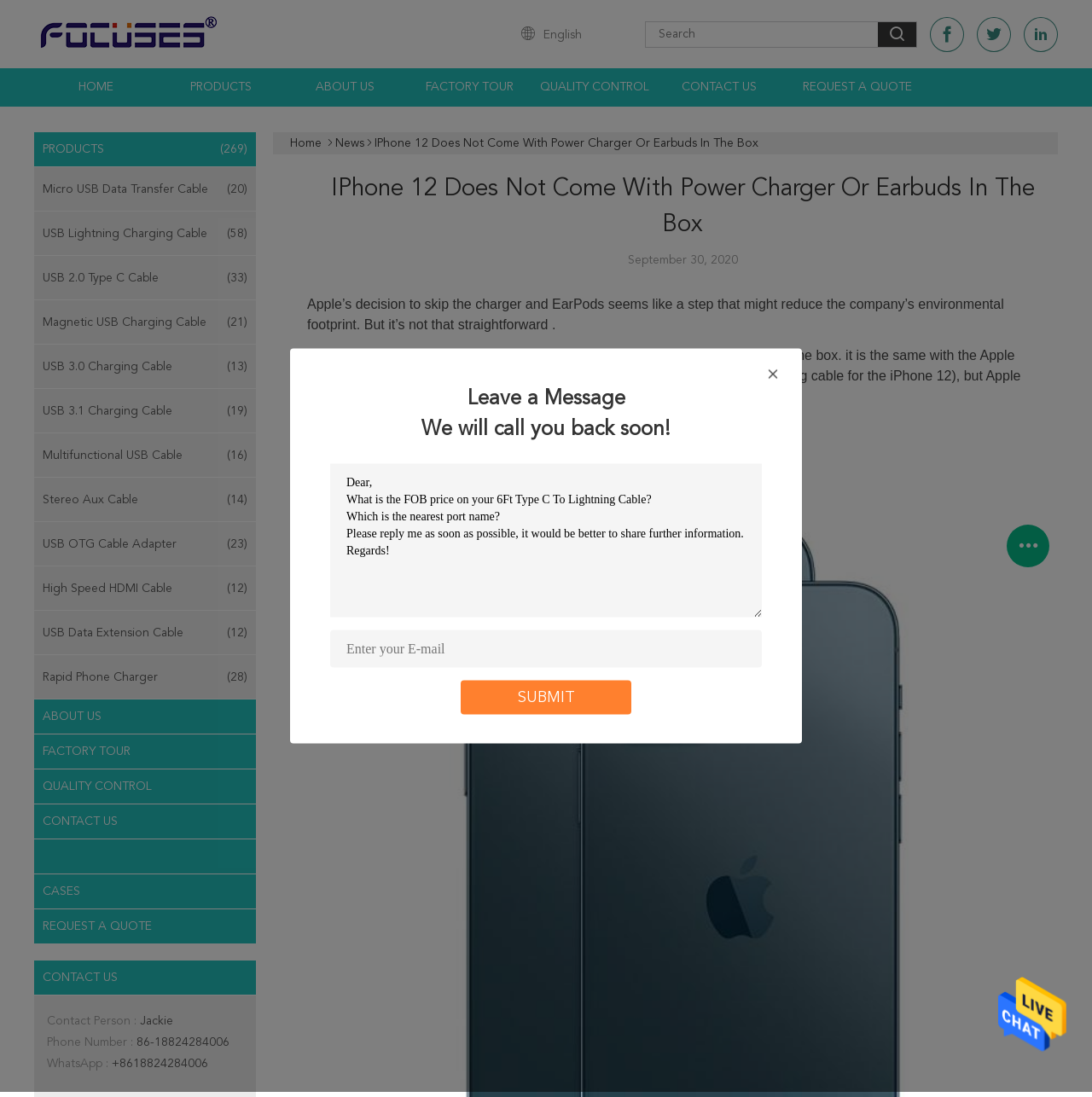Find the bounding box coordinates for the element described here: "Rapid Phone Charger(28)".

[0.031, 0.61, 0.234, 0.625]